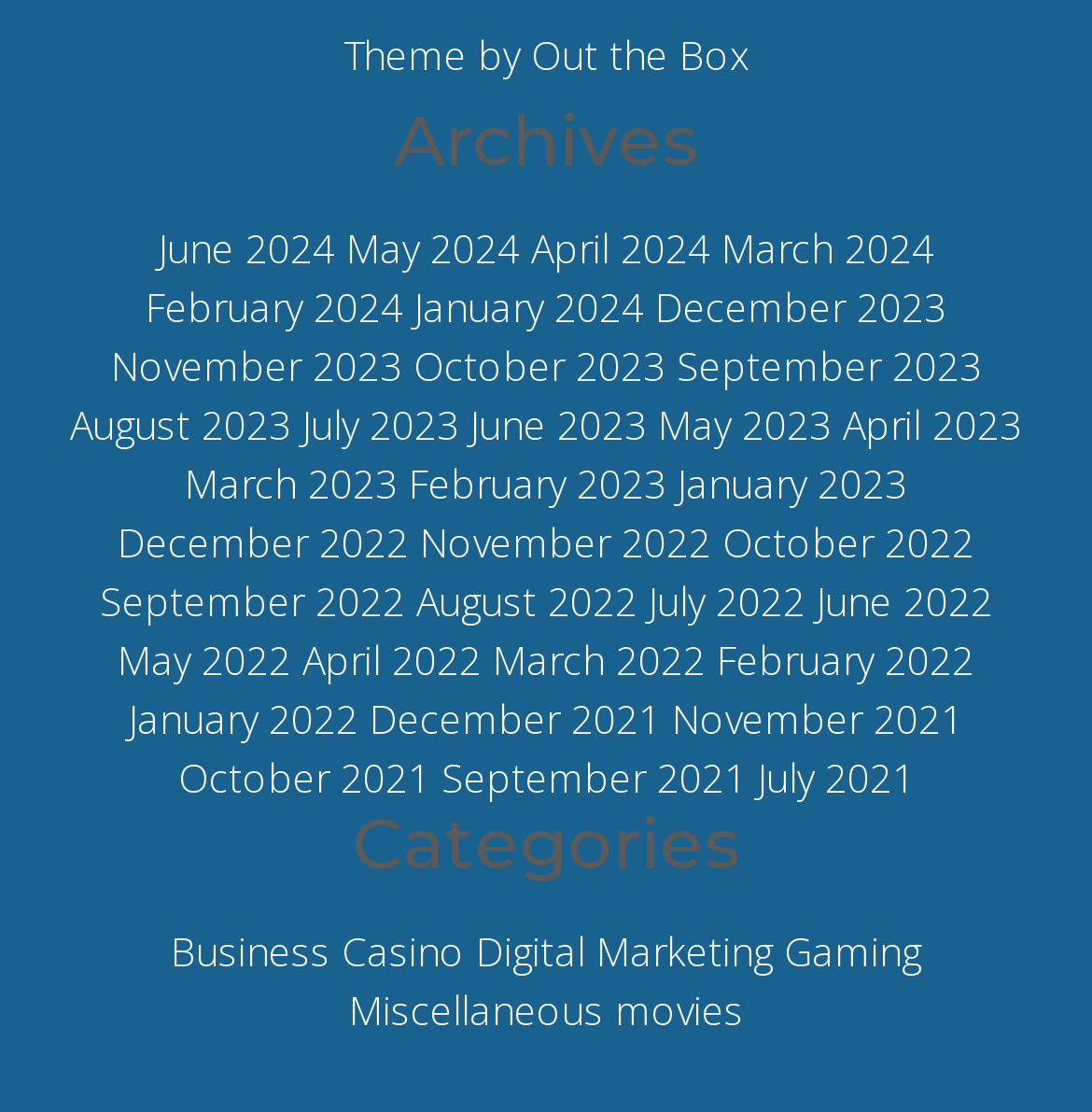Based on the element description, predict the bounding box coordinates (top-left x, top-left y, bottom-right x, bottom-right y) for the UI element in the screenshot: Out the Box

[0.486, 0.024, 0.686, 0.072]